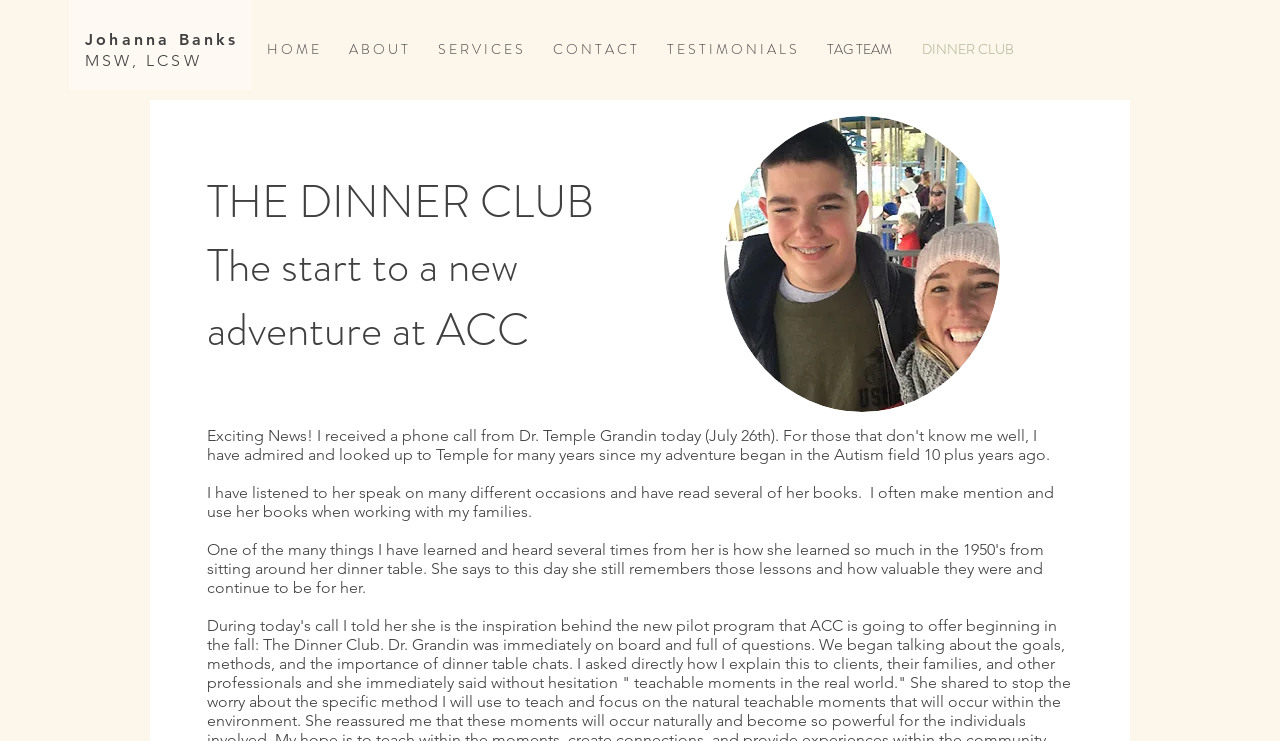Please identify the bounding box coordinates of the element I should click to complete this instruction: 'click on Johanna Banks' profile'. The coordinates should be given as four float numbers between 0 and 1, like this: [left, top, right, bottom].

[0.066, 0.04, 0.186, 0.066]